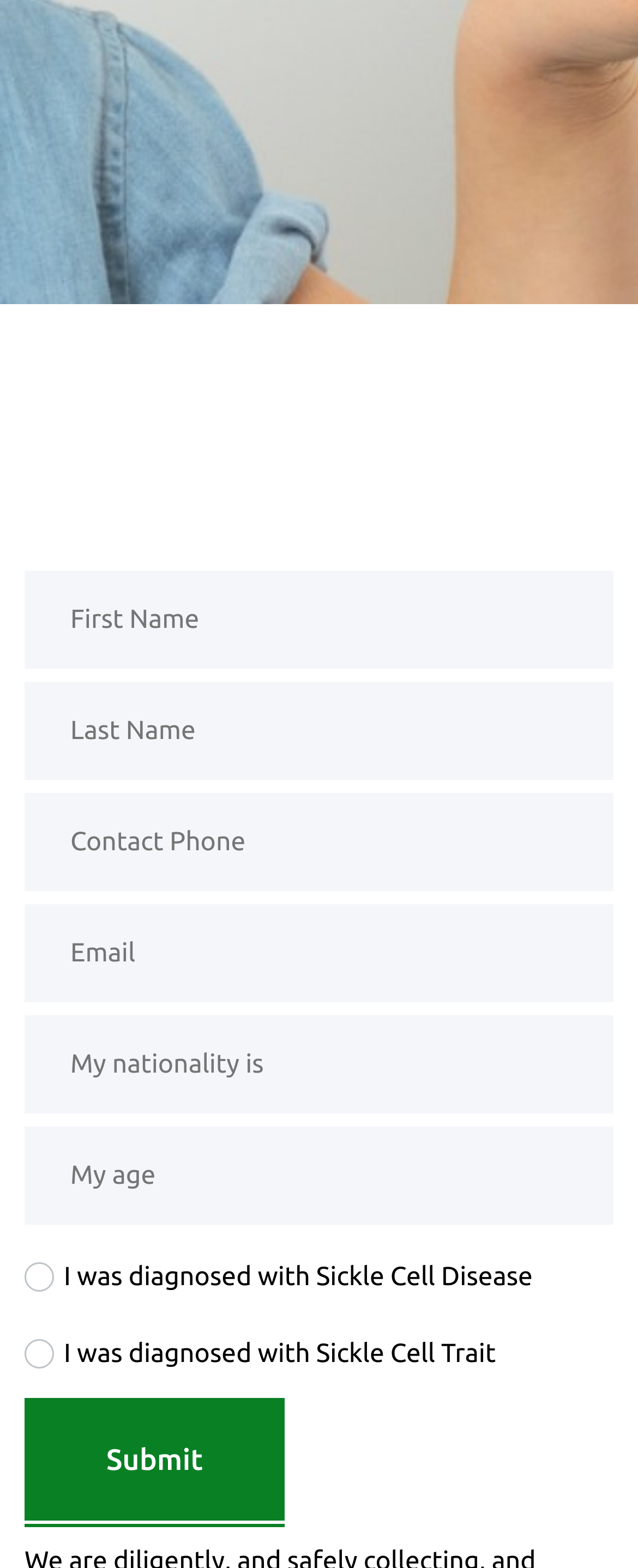Provide a single word or phrase answer to the question: 
What is the purpose of the 'First Name' textbox?

To input first name